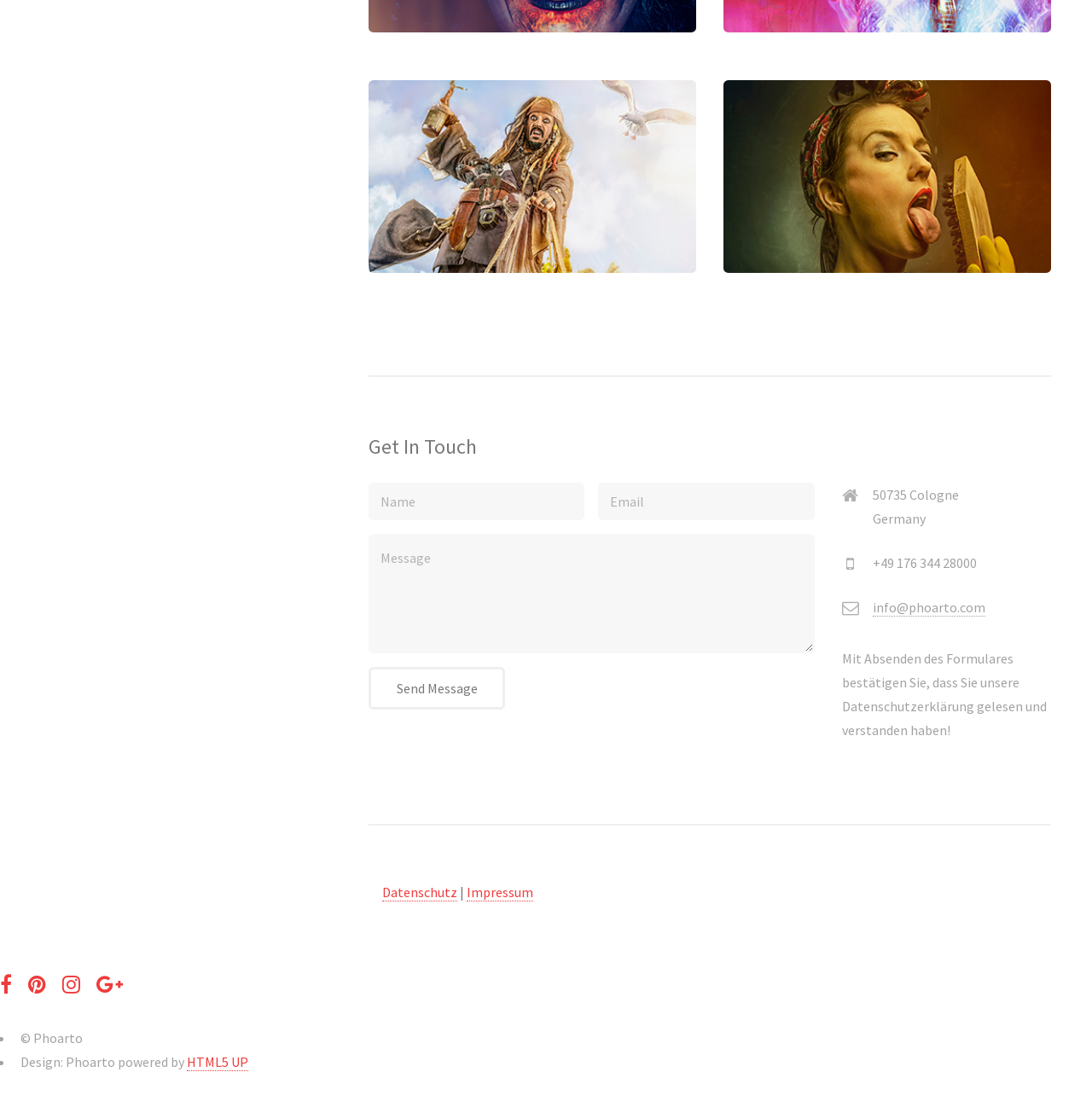Predict the bounding box coordinates of the area that should be clicked to accomplish the following instruction: "Click the 'Find a Doctor' link". The bounding box coordinates should consist of four float numbers between 0 and 1, i.e., [left, top, right, bottom].

None